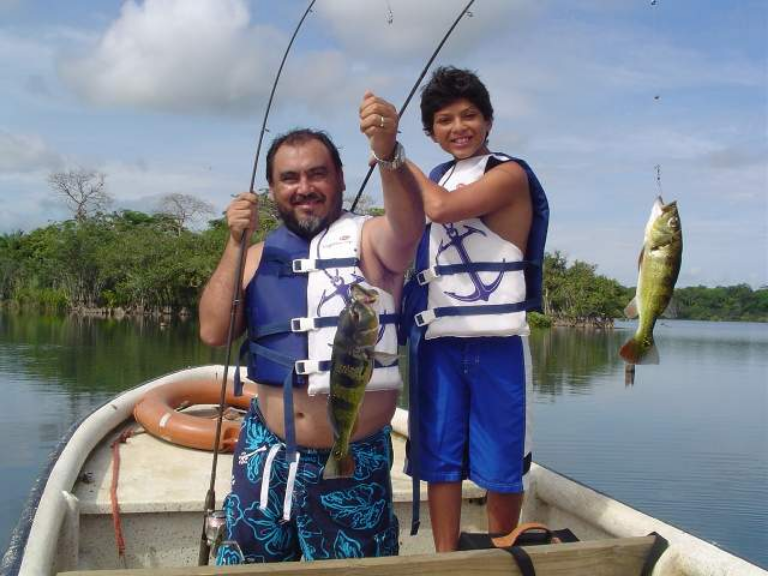What type of fish is the man holding?
Using the details from the image, give an elaborate explanation to answer the question.

The man in the image is proudly holding a sizable peacock bass, which is a type of fish, indicating their successful catch during their fishing adventure.